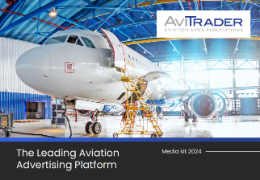Please answer the following question as detailed as possible based on the image: 
What is the purpose of the media kit?

The media kit serves as a vital resource for potential advertisers interested in the aviation market, providing them with necessary information to advertise in the aviation industry.